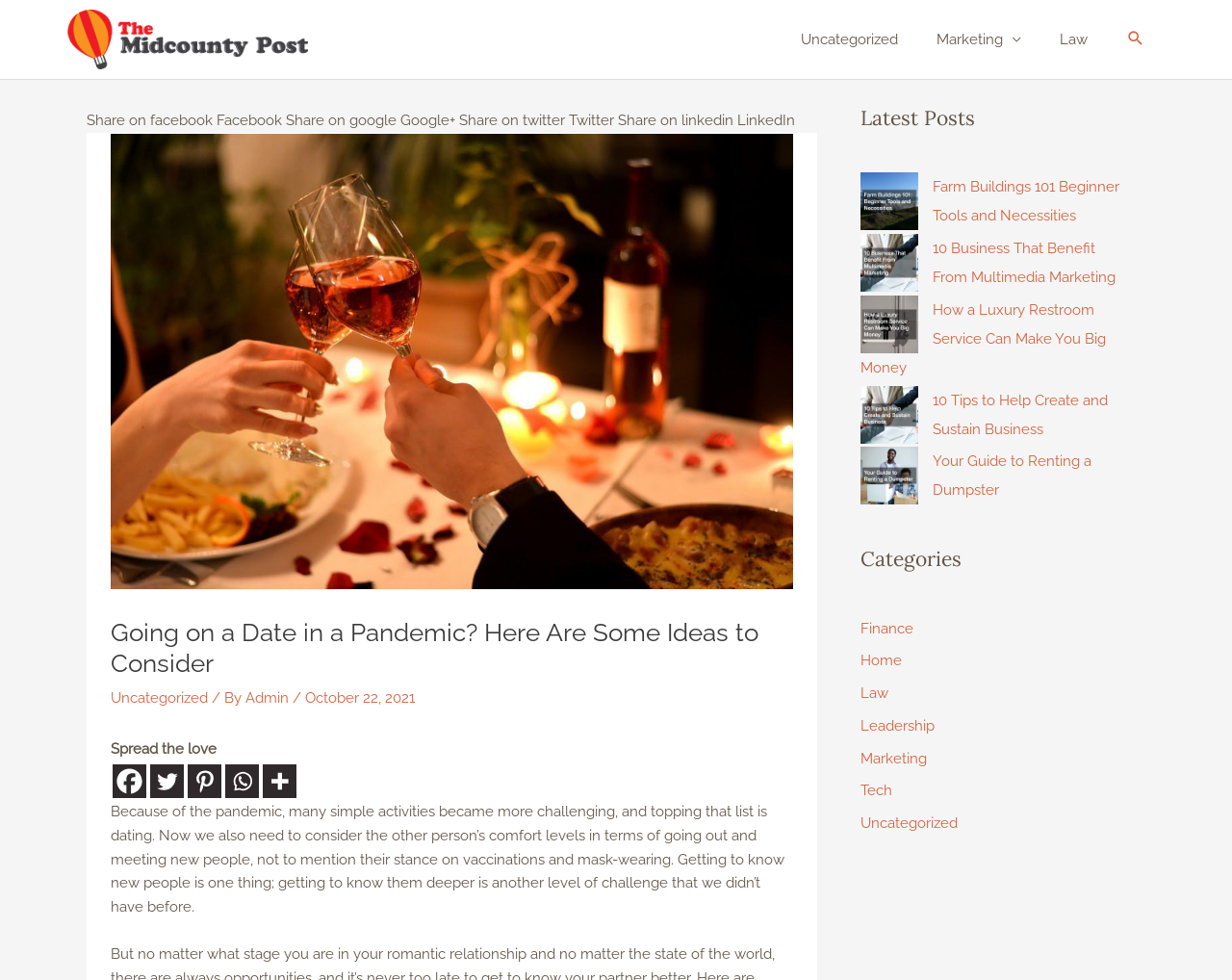Provide the text content of the webpage's main heading.

Going on a Date in a Pandemic? Here Are Some Ideas to Consider